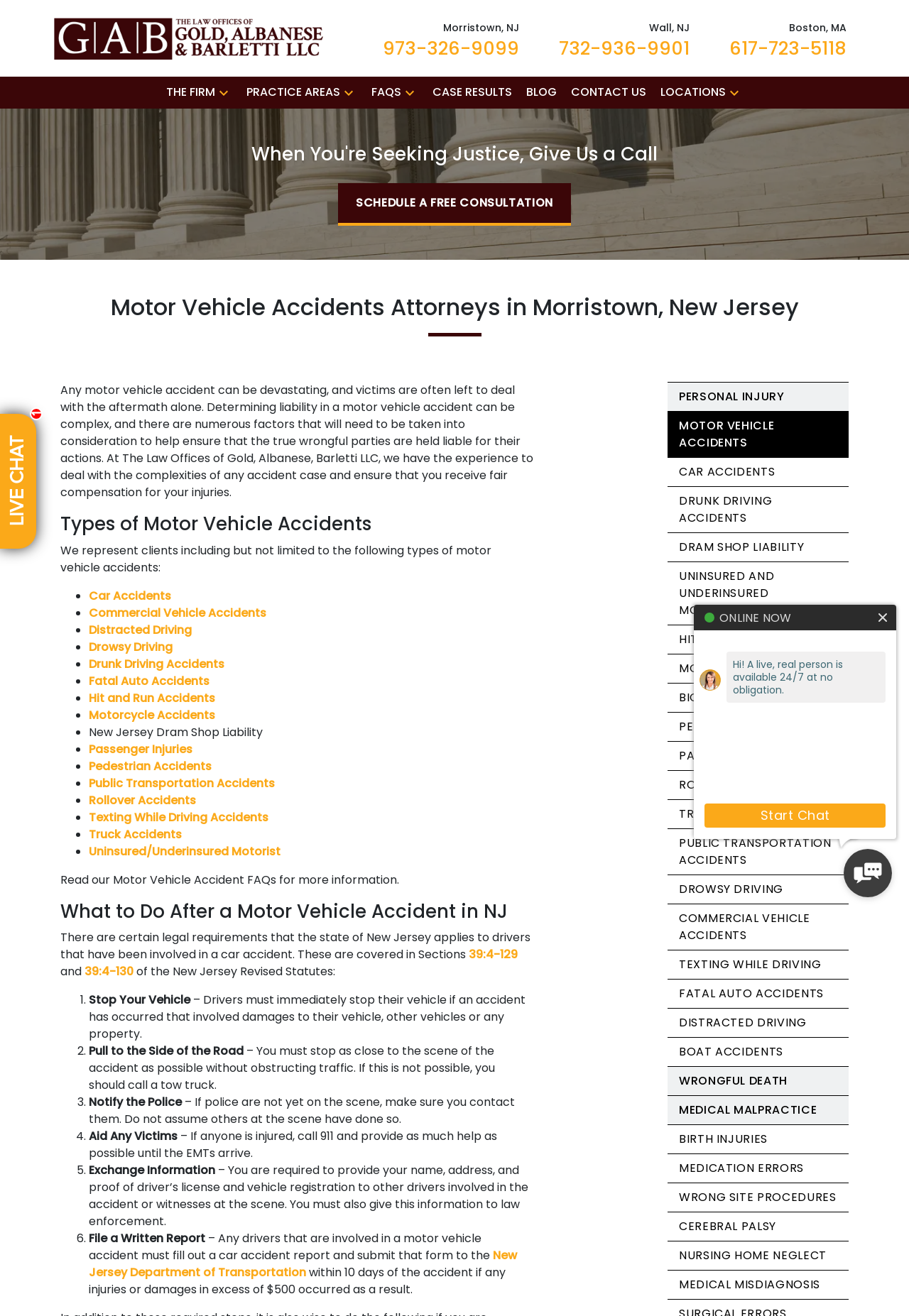Determine the bounding box coordinates of the element's region needed to click to follow the instruction: "Get more information on What to Do After a Motor Vehicle Accident in NJ". Provide these coordinates as four float numbers between 0 and 1, formatted as [left, top, right, bottom].

[0.066, 0.684, 0.587, 0.702]